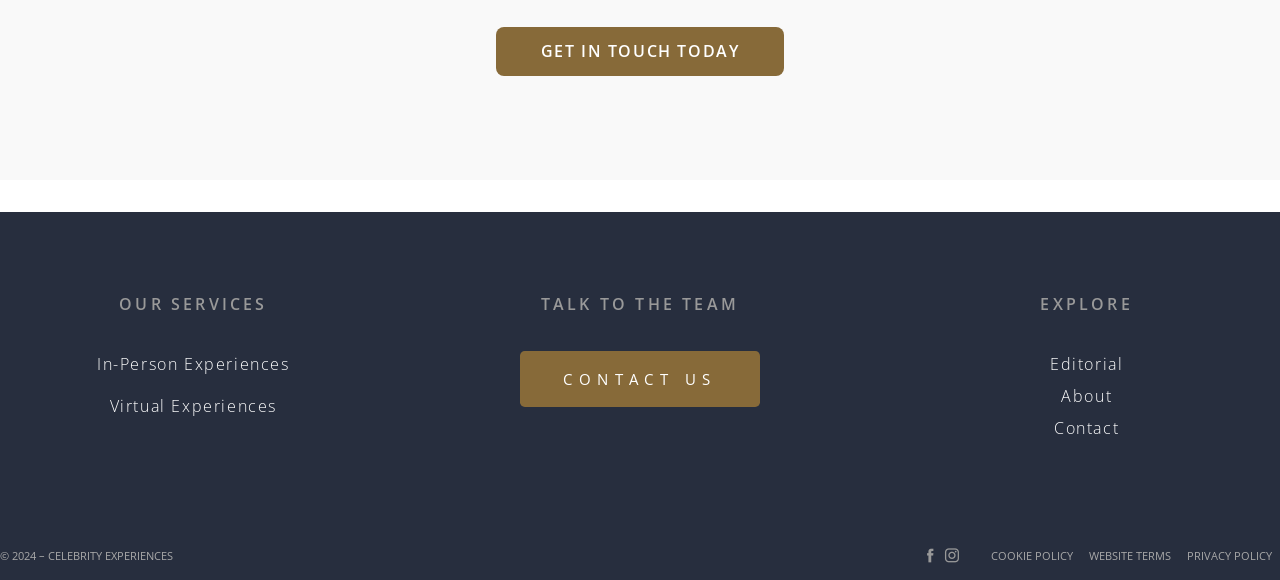Please find the bounding box coordinates of the element that you should click to achieve the following instruction: "Visit the Facebook page". The coordinates should be presented as four float numbers between 0 and 1: [left, top, right, bottom].

[0.72, 0.943, 0.733, 0.971]